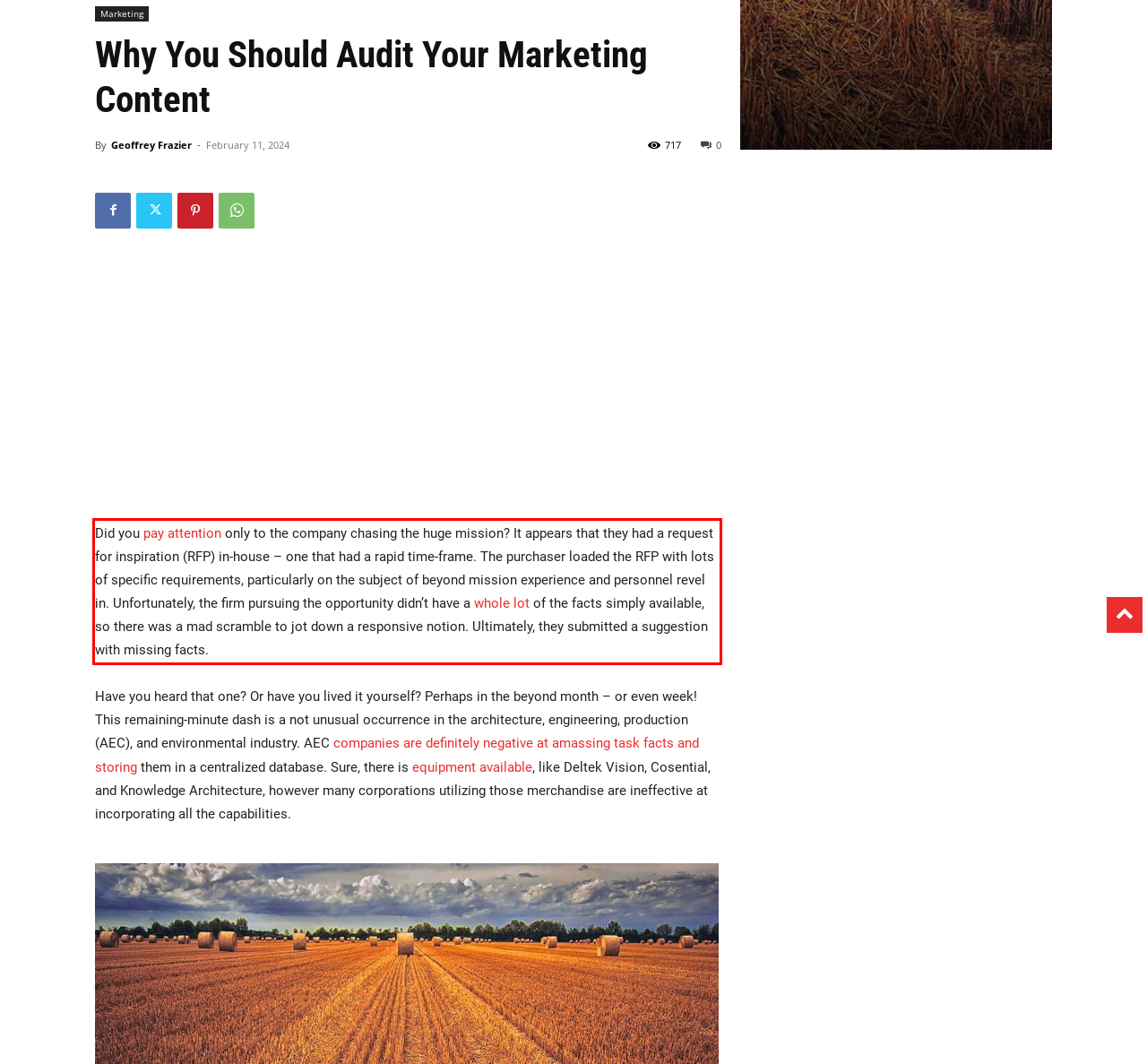Please analyze the provided webpage screenshot and perform OCR to extract the text content from the red rectangle bounding box.

Did you pay attention only to the company chasing the huge mission? It appears that they had a request for inspiration (RFP) in-house – one that had a rapid time-frame. The purchaser loaded the RFP with lots of specific requirements, particularly on the subject of beyond mission experience and personnel revel in. Unfortunately, the firm pursuing the opportunity didn’t have a whole lot of the facts simply available, so there was a mad scramble to jot down a responsive notion. Ultimately, they submitted a suggestion with missing facts.